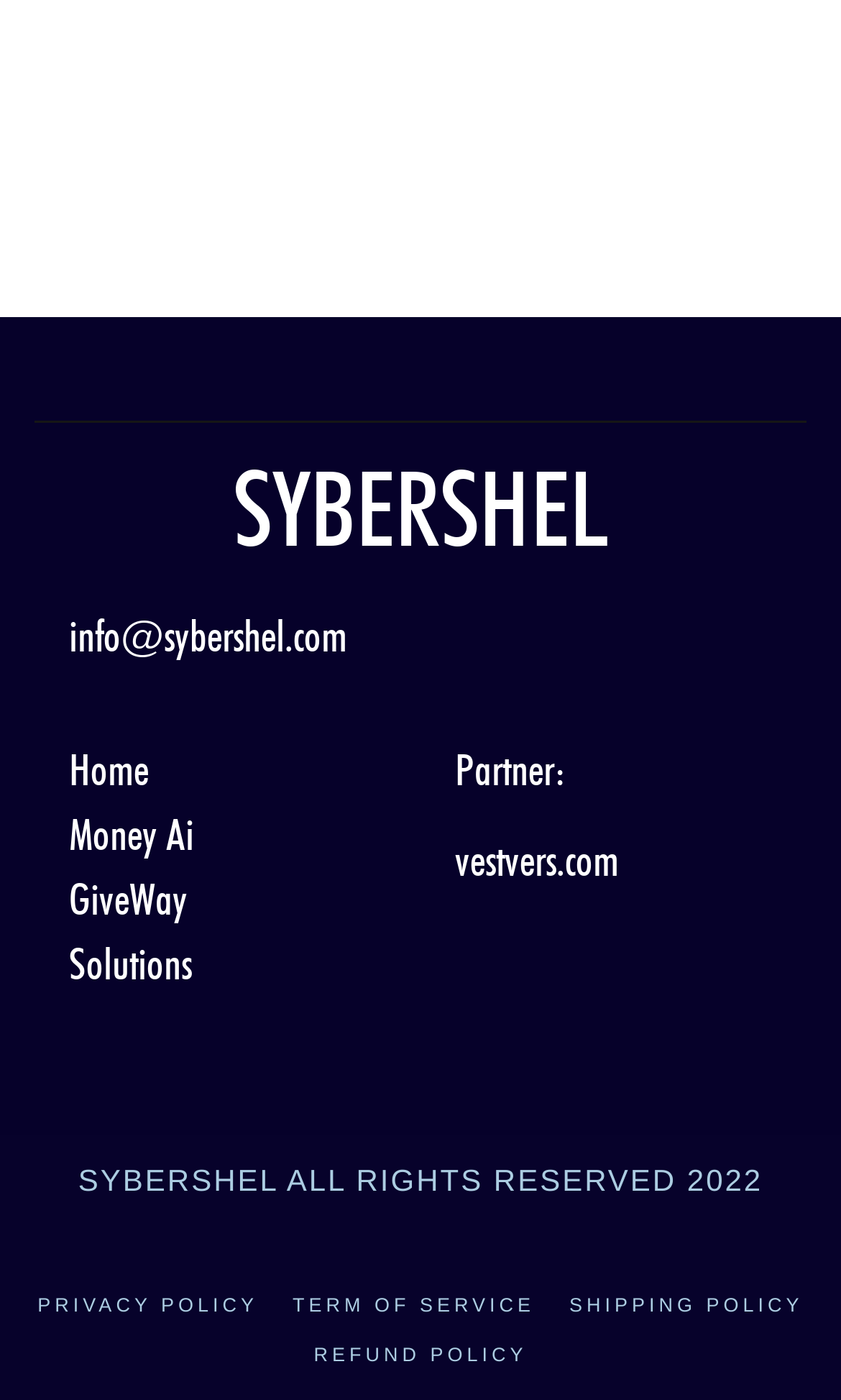Answer with a single word or phrase: 
What is the email address of Sybershel?

info@sybershel.com